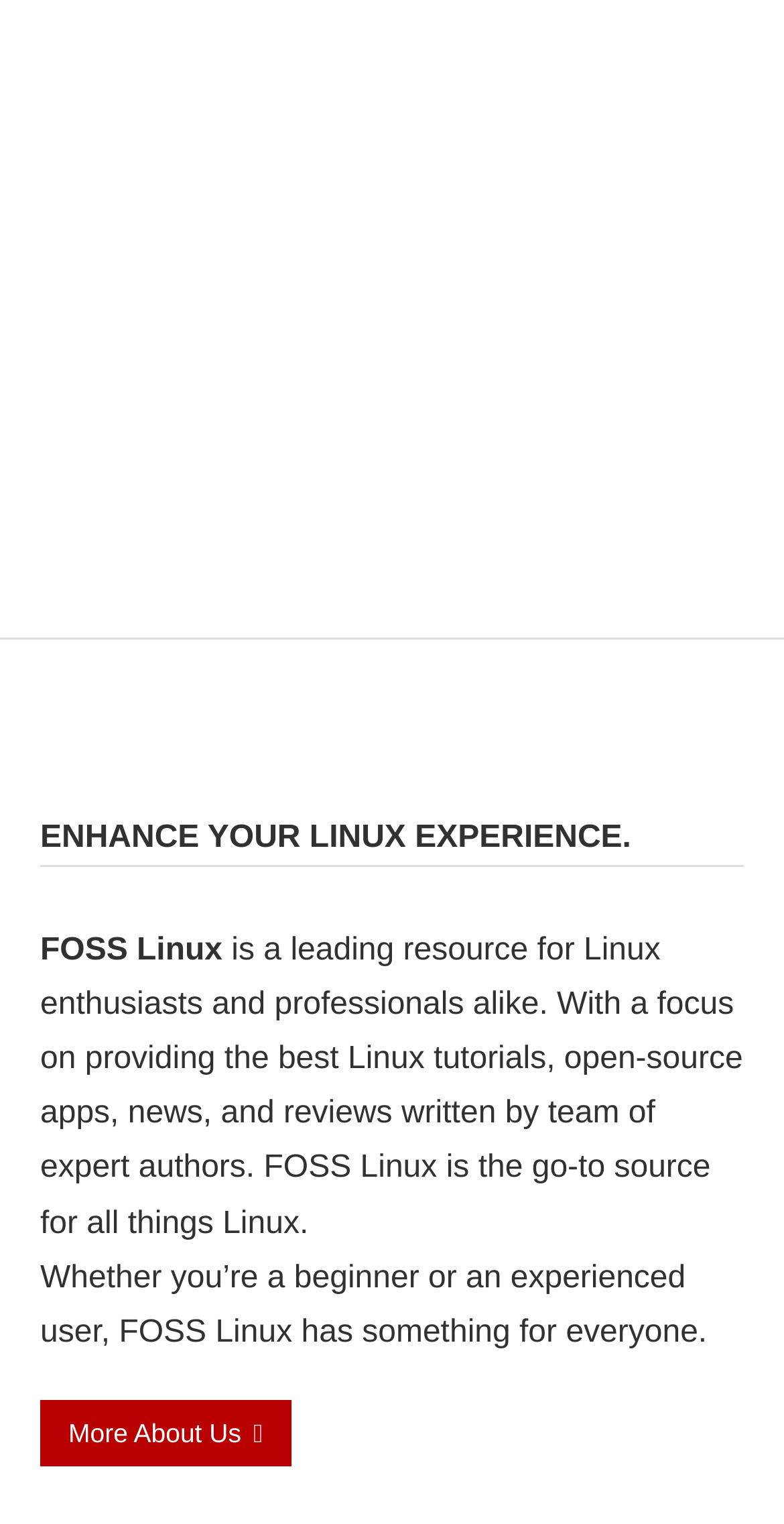Answer succinctly with a single word or phrase:
What can be learned about the website's authors?

Team of expert authors